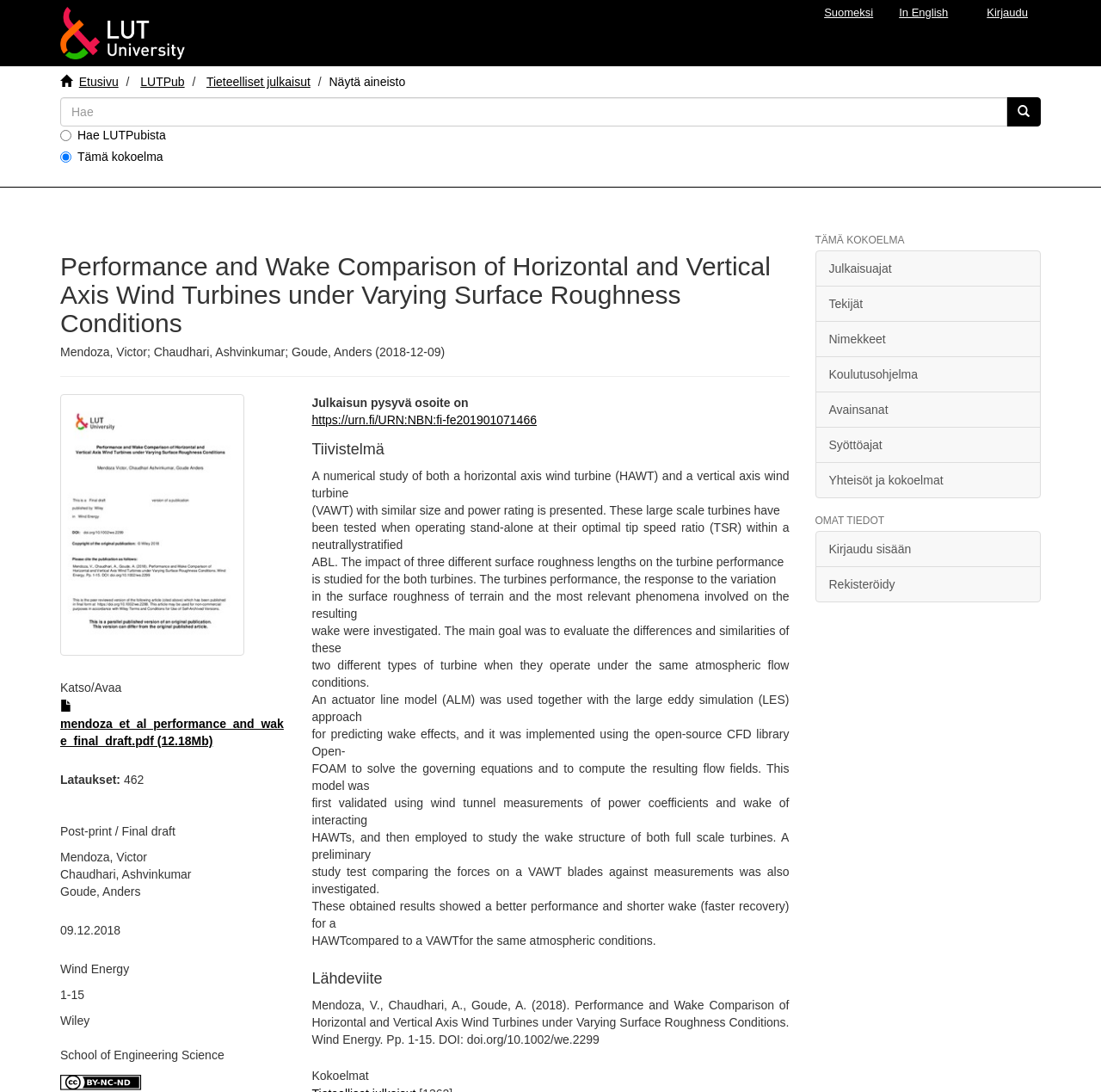Can you find the bounding box coordinates of the area I should click to execute the following instruction: "View publication details"?

[0.055, 0.624, 0.26, 0.637]